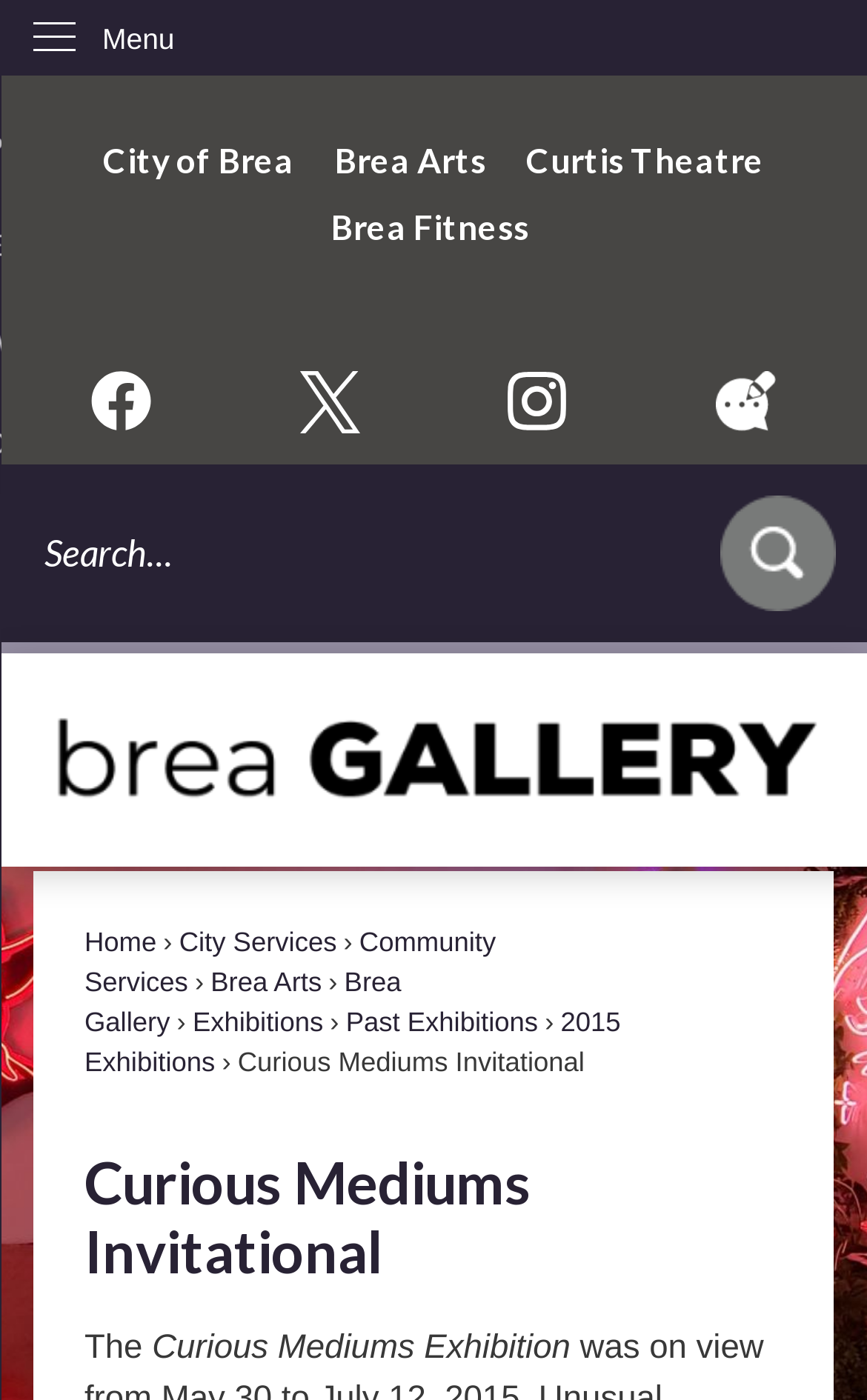Please determine the bounding box coordinates of the section I need to click to accomplish this instruction: "Go to Art Gallery Home Page".

[0.039, 0.479, 0.961, 0.607]